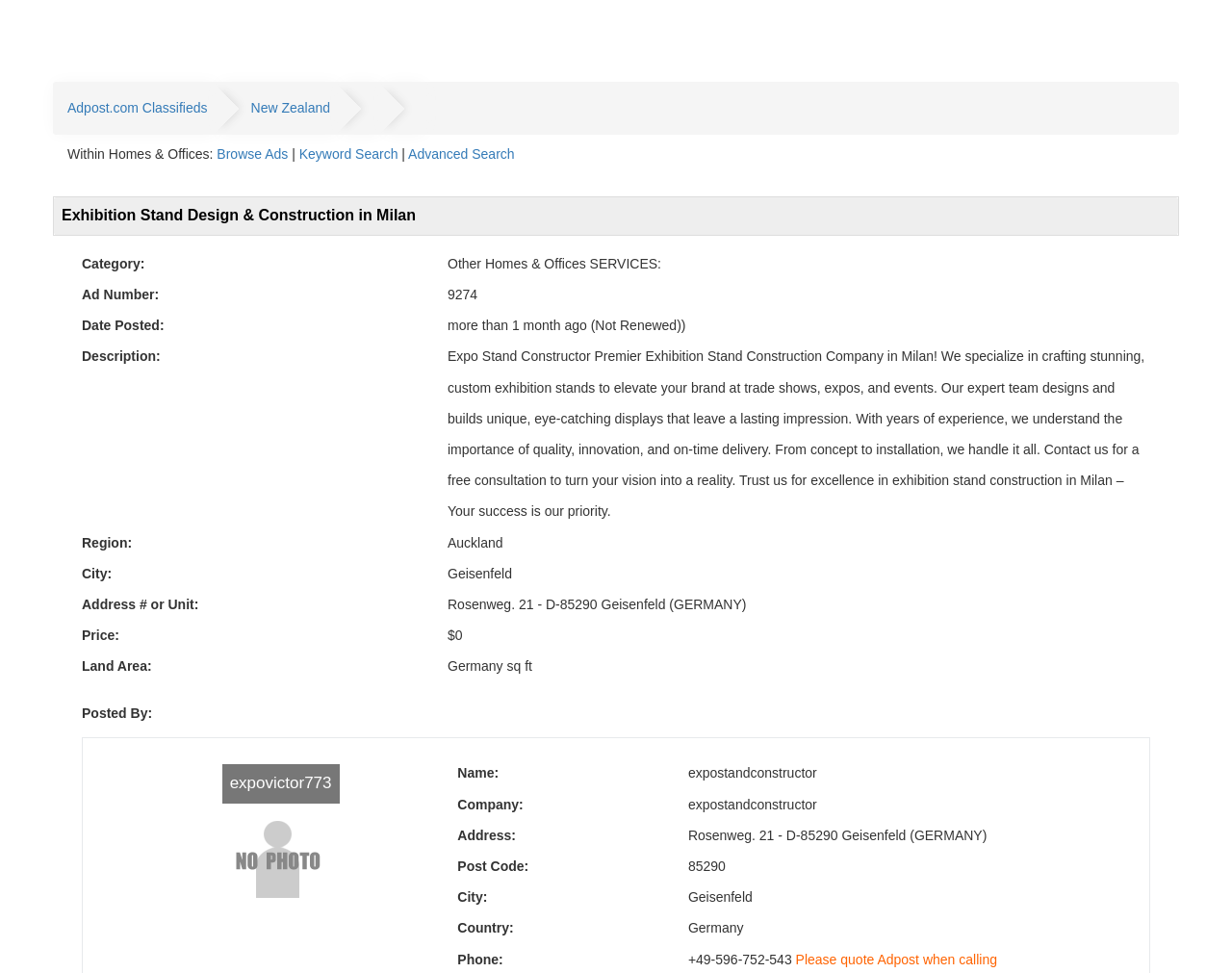Provide a one-word or short-phrase response to the question:
What is the location of the service provider?

Auckland, Germany